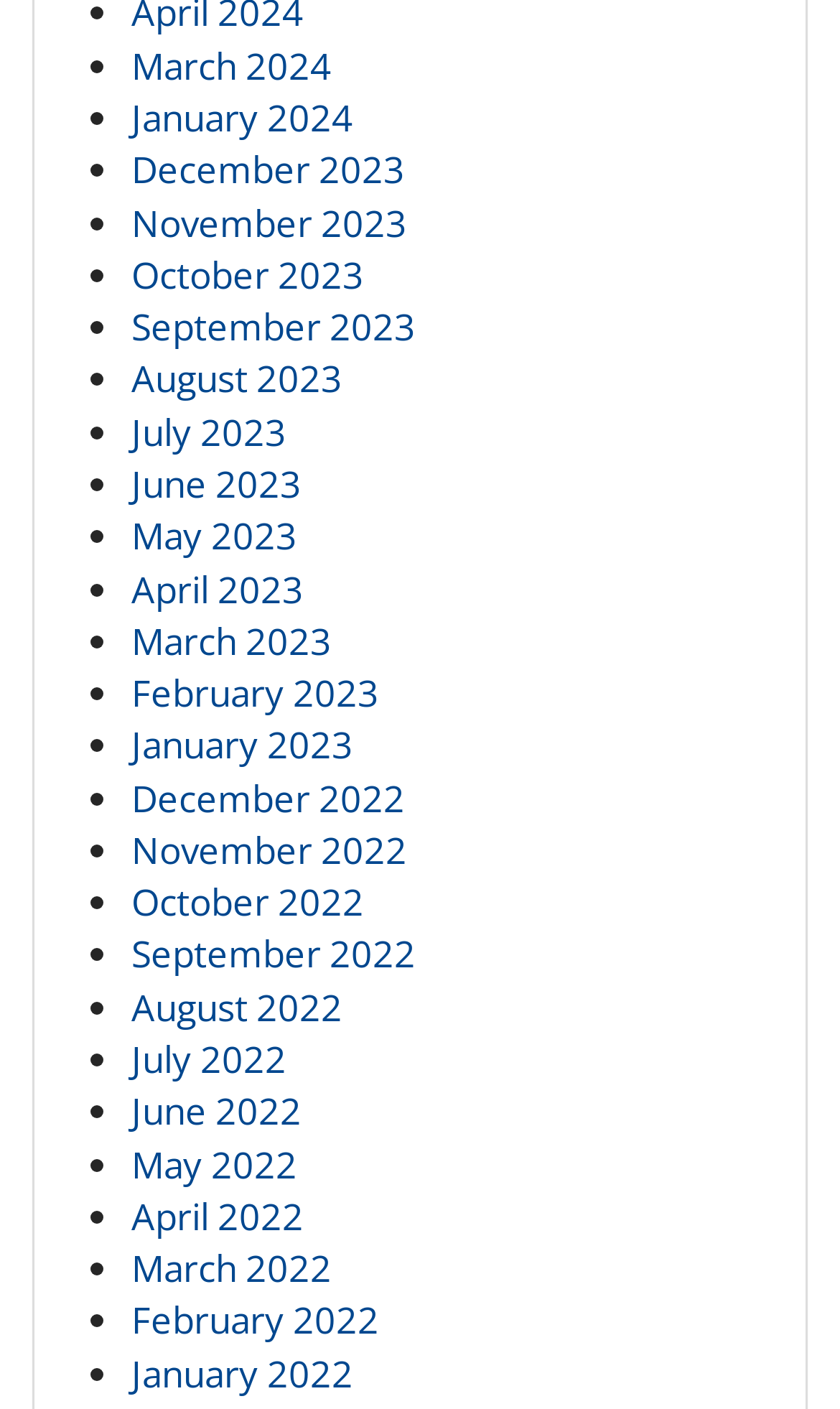How many months are listed?
Based on the image, respond with a single word or phrase.

24